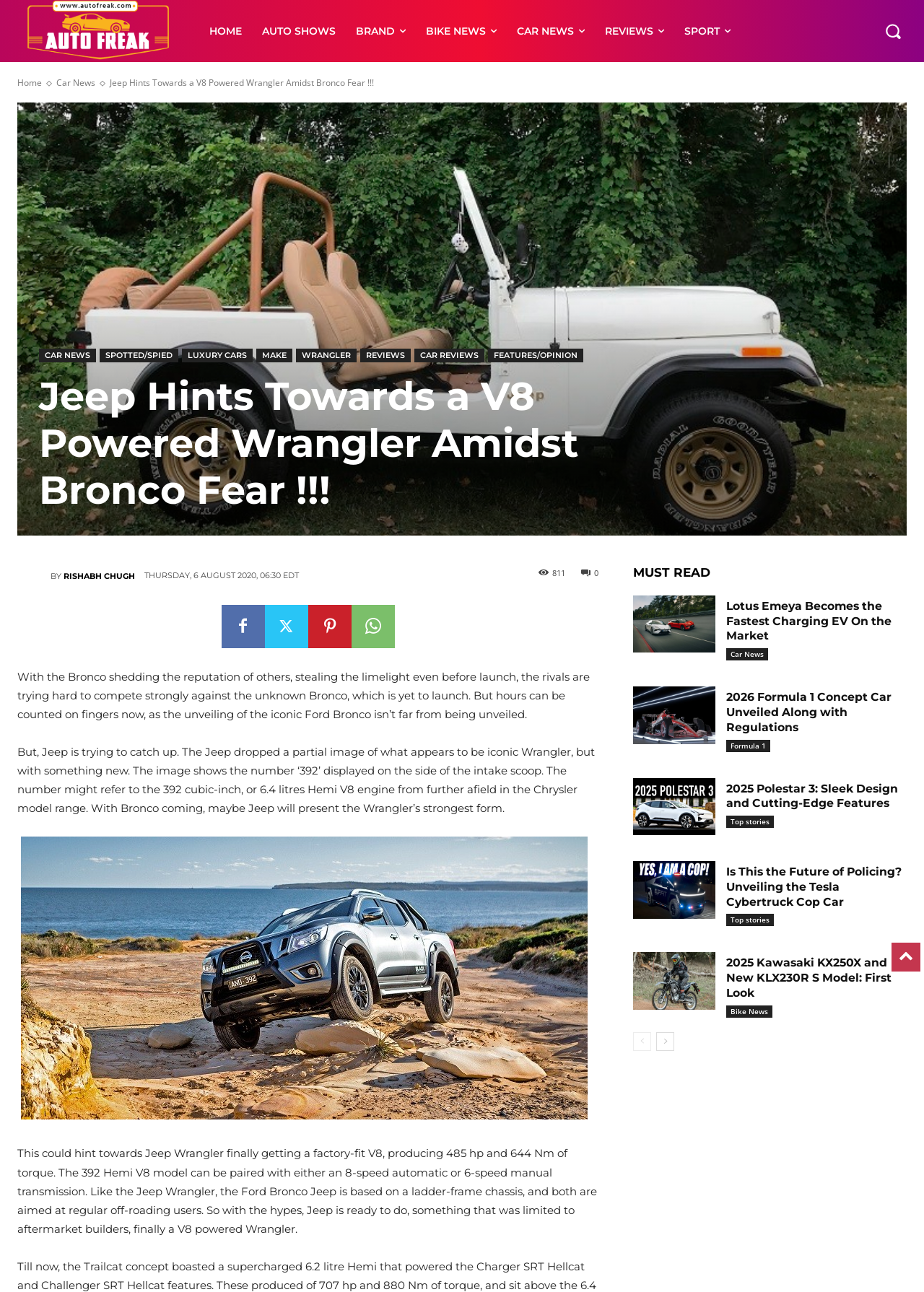What is the brand of the car mentioned in the article?
Look at the image and answer with only one word or phrase.

Jeep